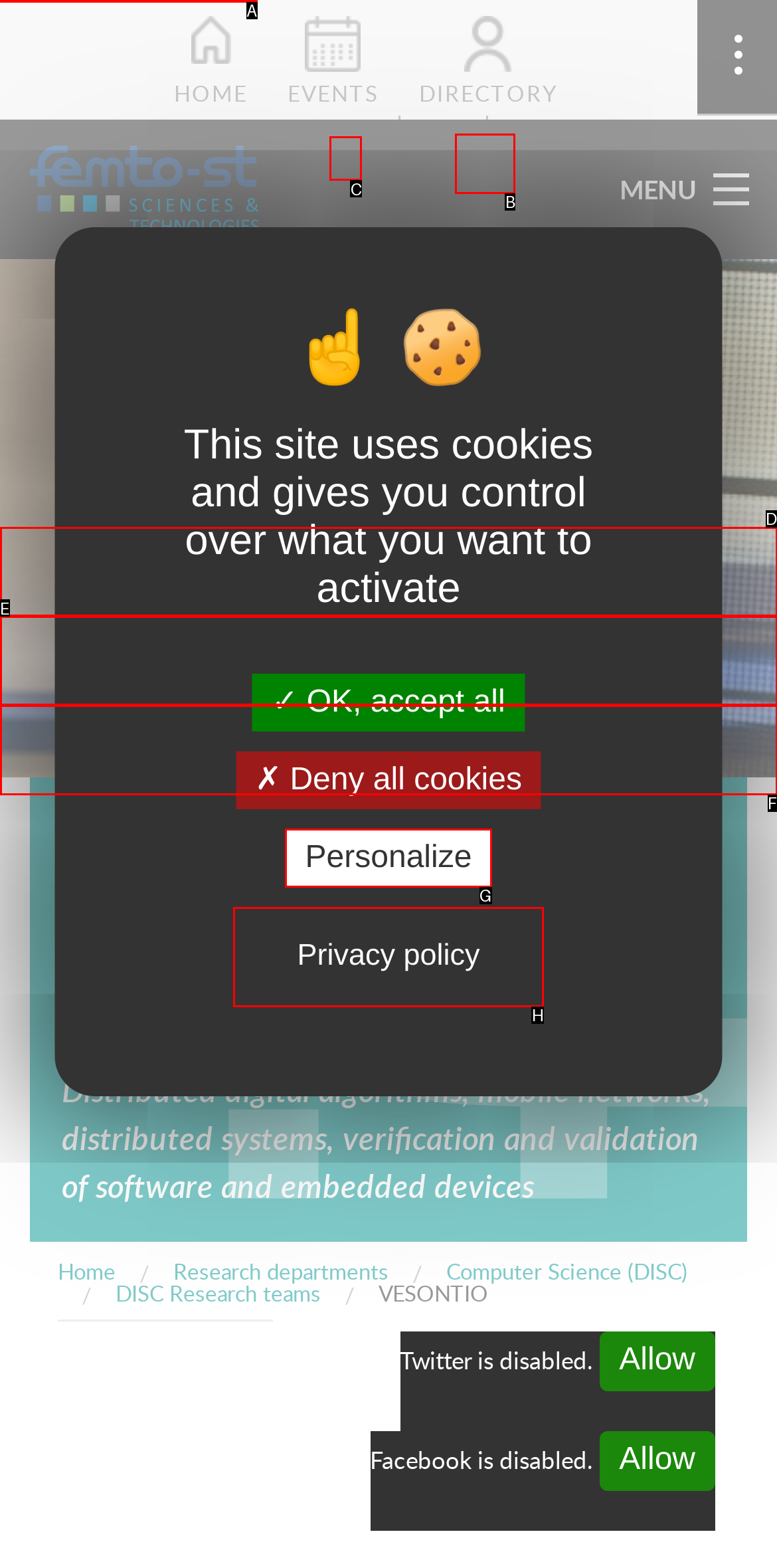From the provided options, which letter corresponds to the element described as: Open positions
Answer with the letter only.

F